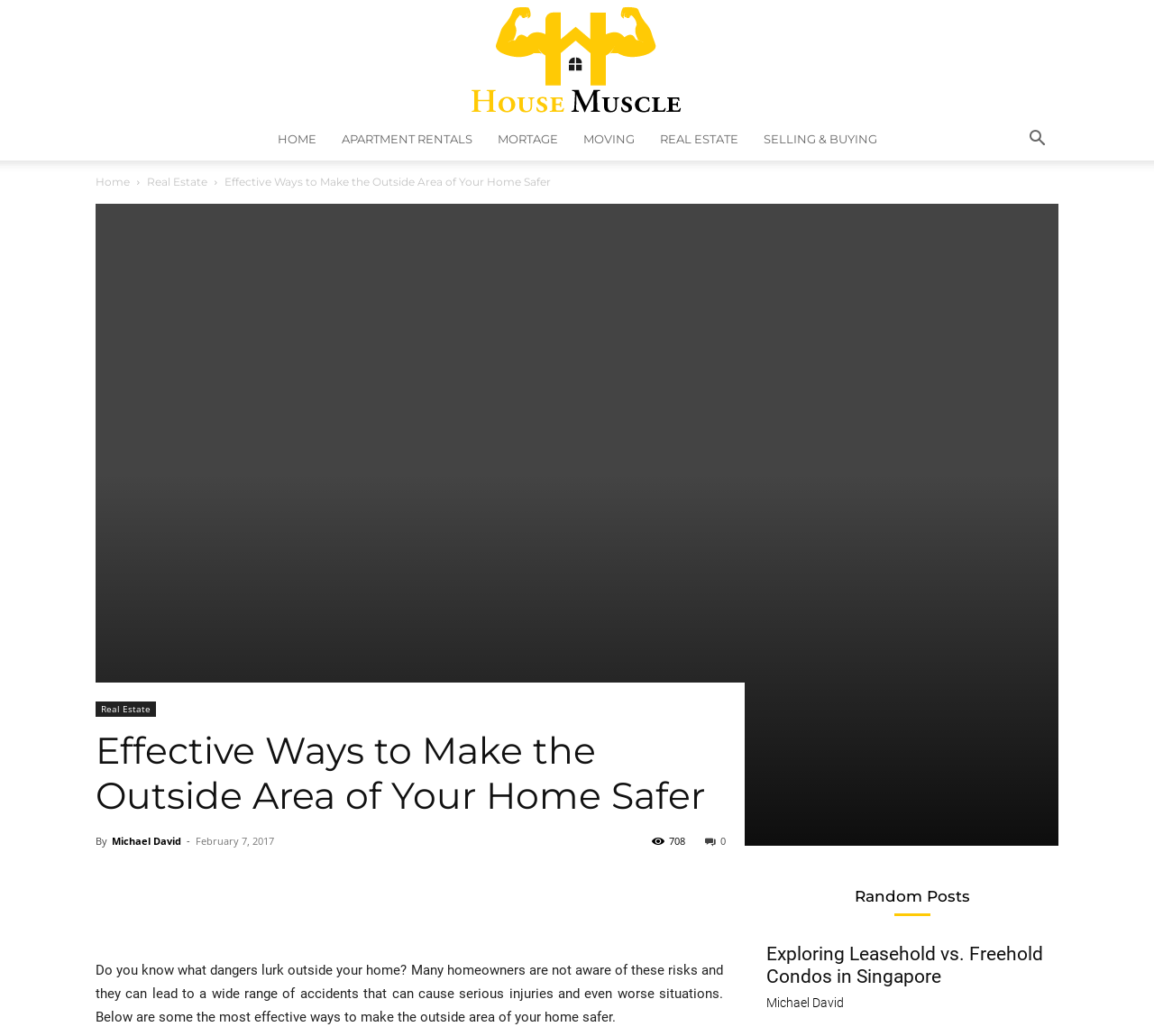What is the date of the article?
Use the screenshot to answer the question with a single word or phrase.

February 7, 2017